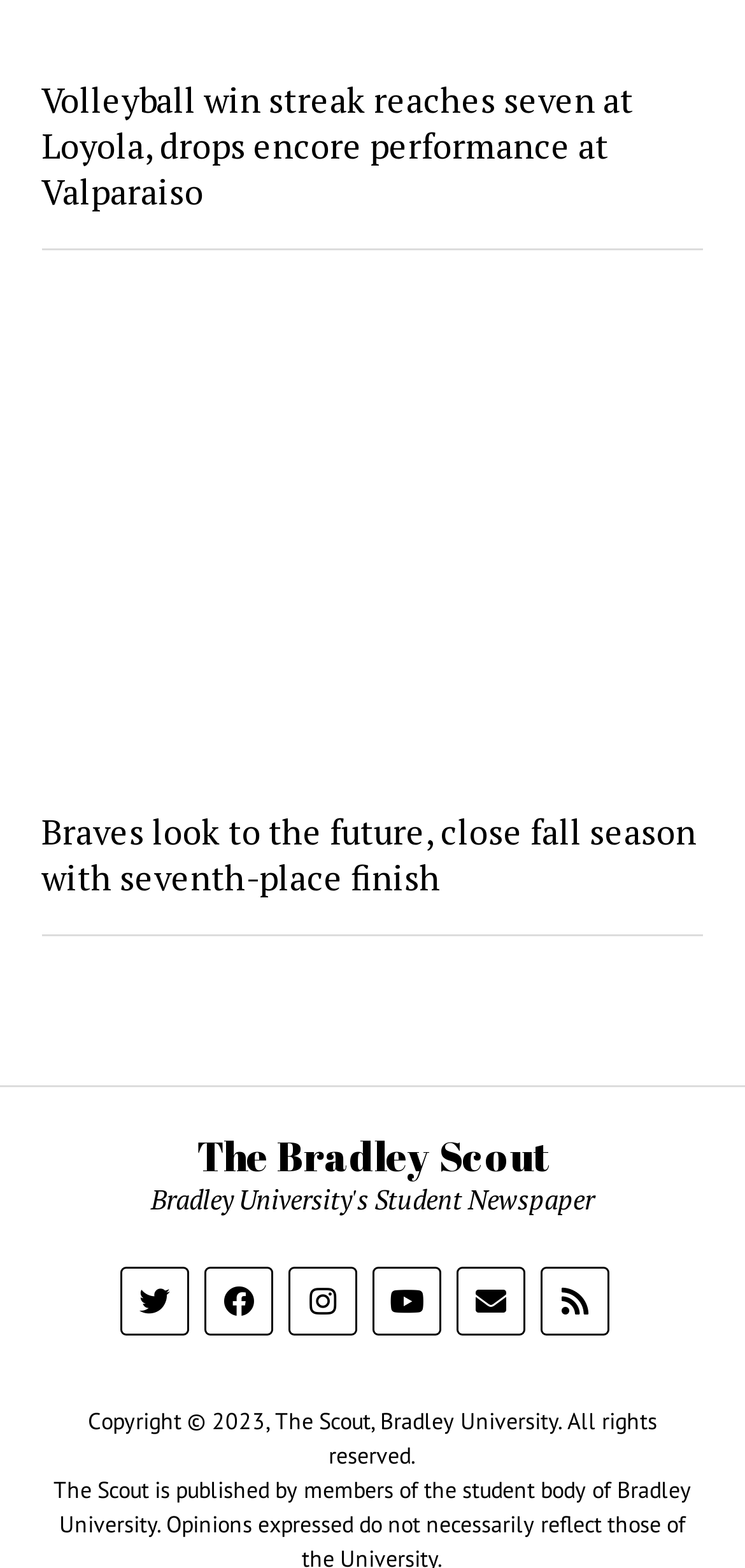What is the name of the publication?
Please answer the question with a detailed response using the information from the screenshot.

I found the name of the publication by looking at the link text 'The Bradley Scout'.